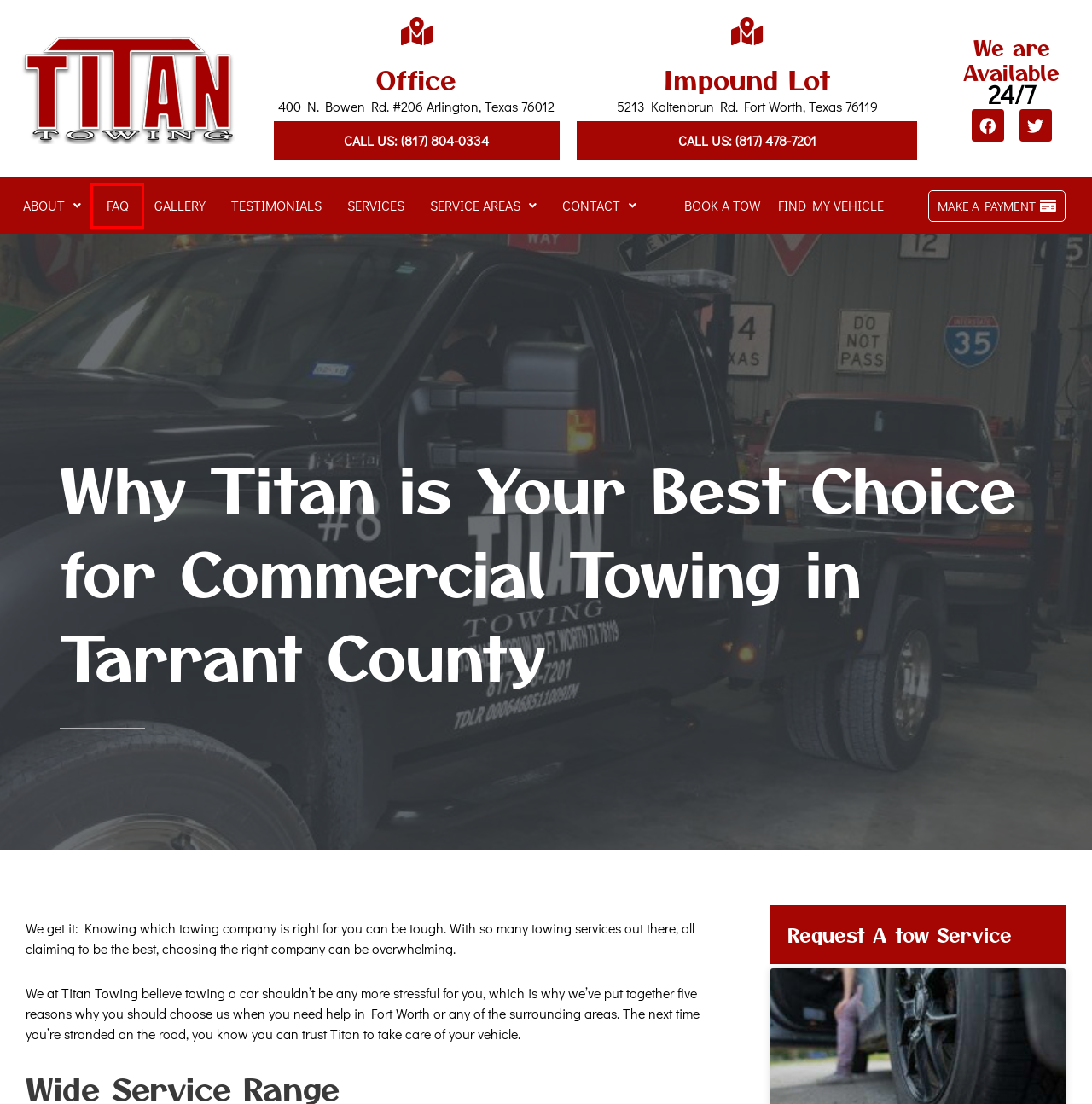You have a screenshot of a webpage, and a red bounding box highlights an element. Select the webpage description that best fits the new page after clicking the element within the bounding box. Options are:
A. What Tire Pressure Is Too Low to Drive On? » Titan Towing
B. Testimonials » Titan Towing
C. Book A Tow » Titan Towing
D. Service Areas » Titan Towing
E. FAQ » Titan Towing
F. Towing in Fort Worth » Titan Towing
G. Gallery » Titan Towing
H. Find my vehicle » Titan Towing

E